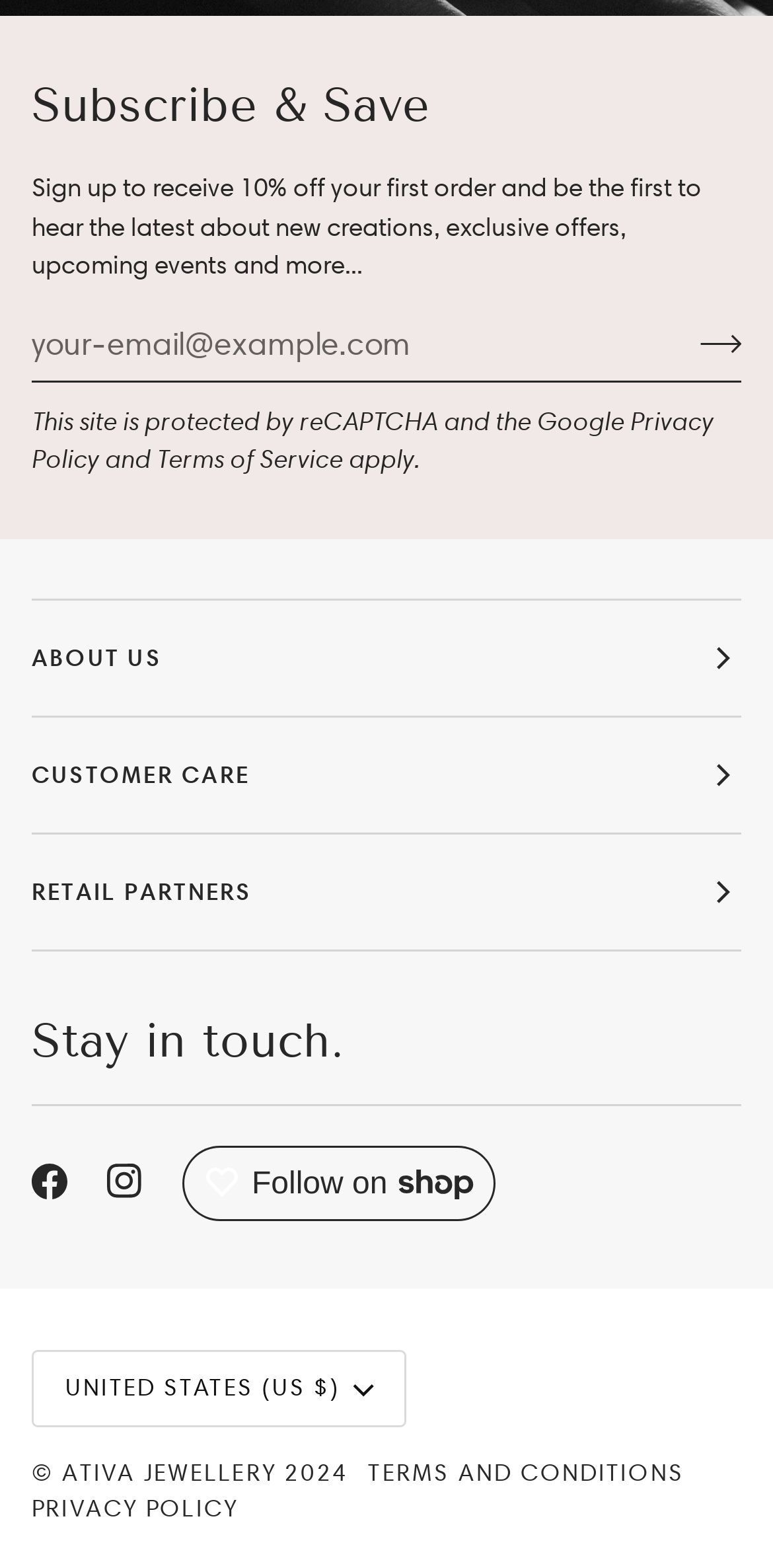What is the currency used on this website?
Answer the question with as much detail as you can, using the image as a reference.

The currency used on this website is the United States Dollar, as indicated by the 'UNITED STATES (US $)' button in the footer section of the page.